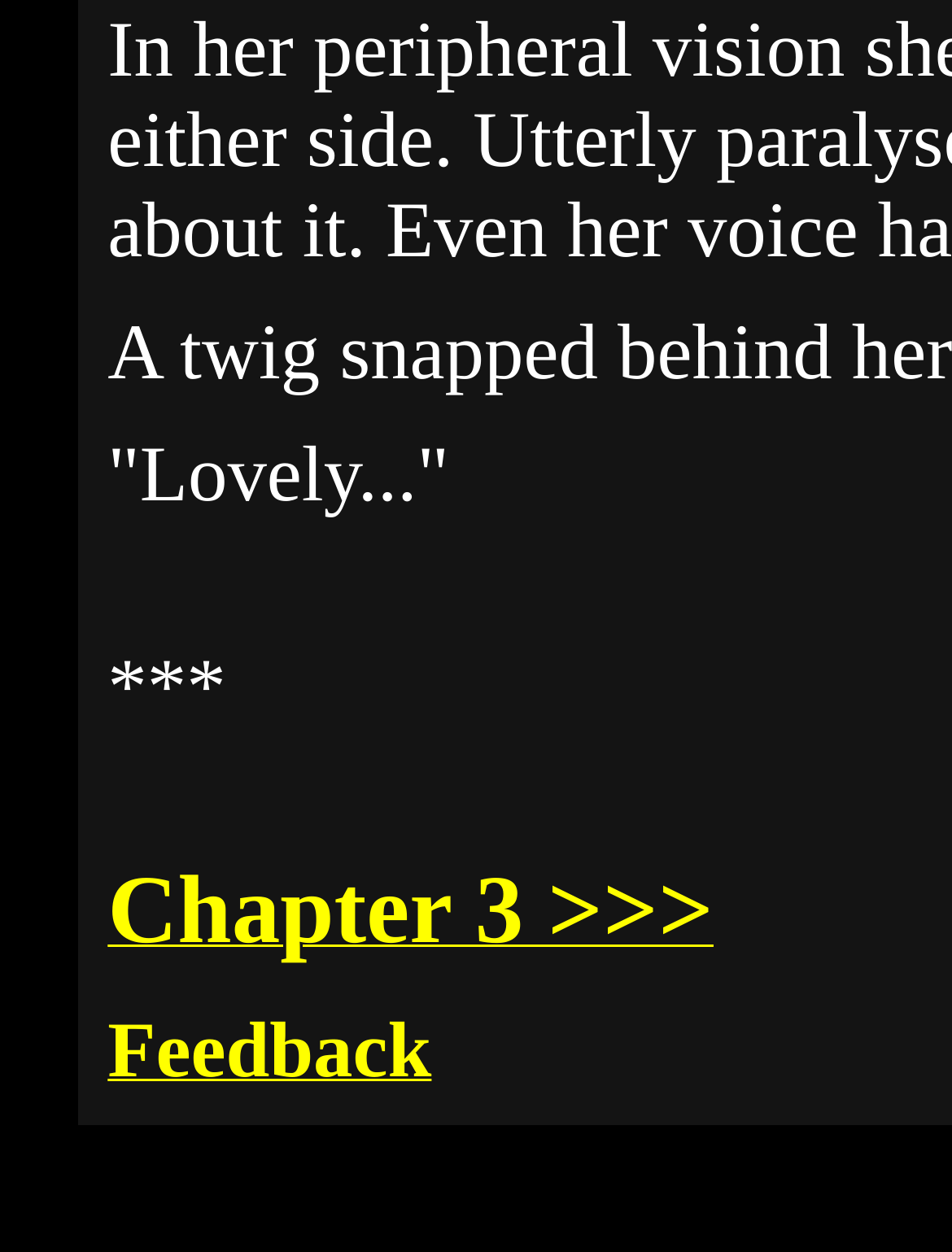Predict the bounding box of the UI element that fits this description: "Domain Names".

None